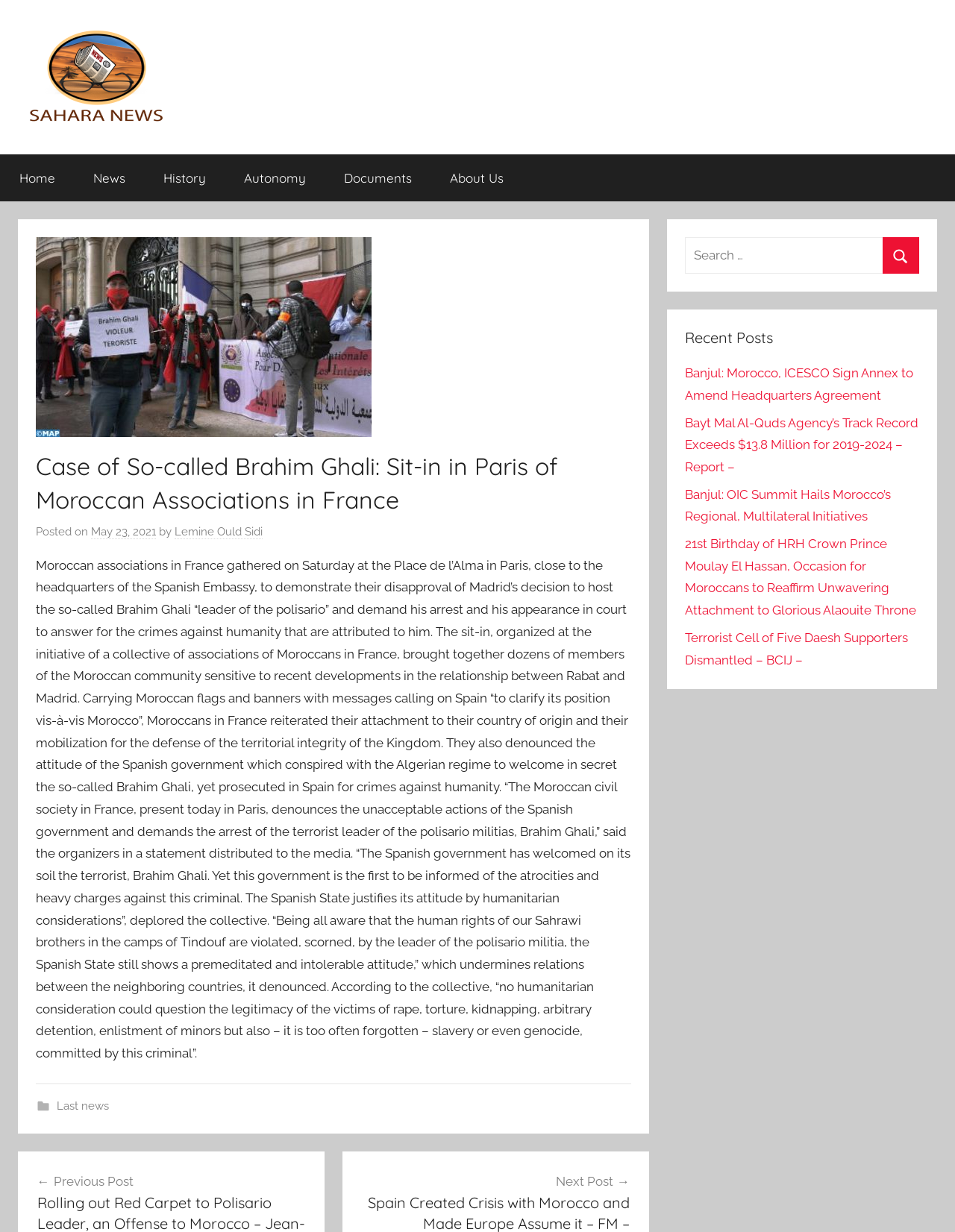Based on the element description "parent_node: Sahara News", predict the bounding box coordinates of the UI element.

[0.019, 0.023, 0.175, 0.035]